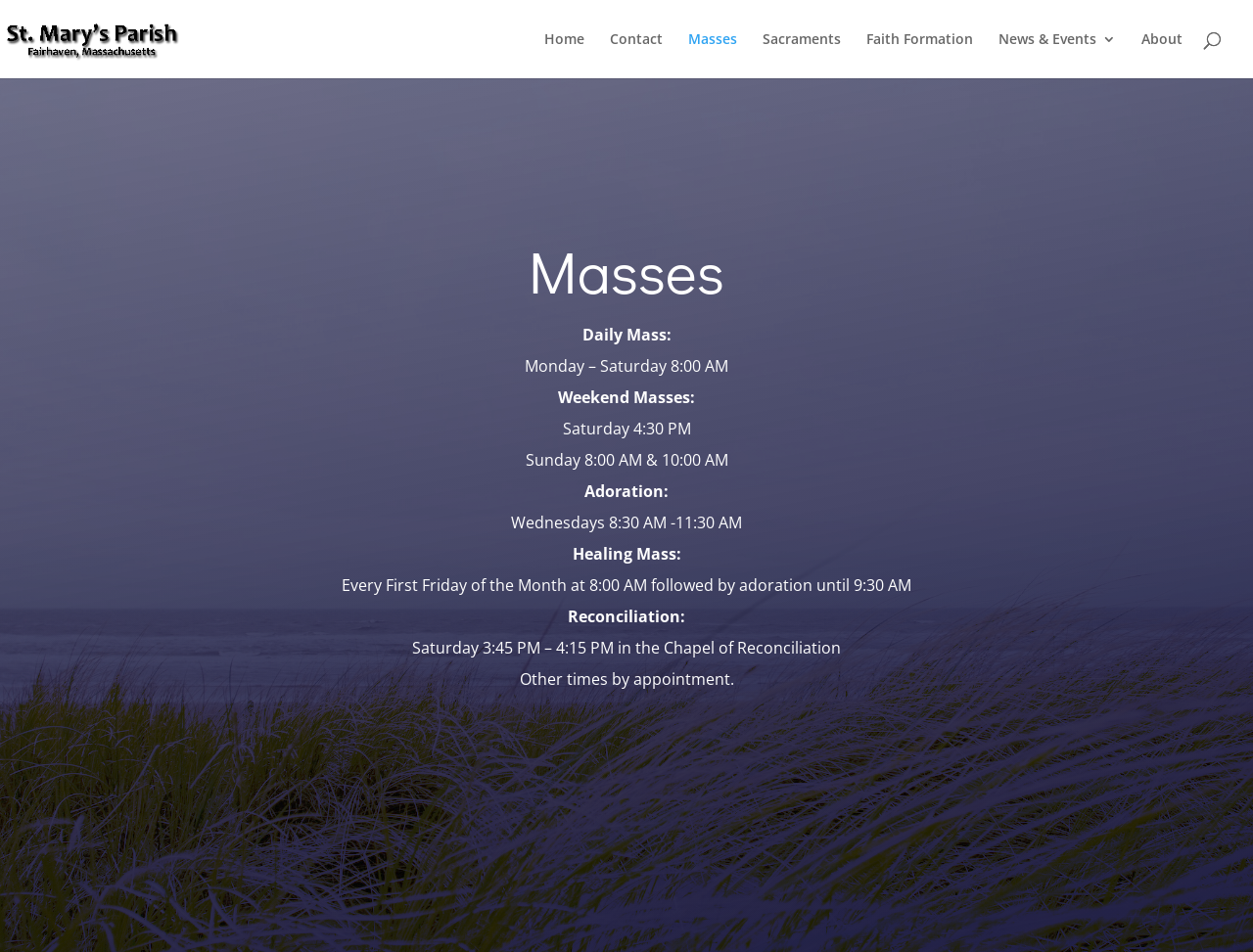Determine the bounding box coordinates of the clickable region to follow the instruction: "learn about sacraments".

[0.609, 0.034, 0.671, 0.082]